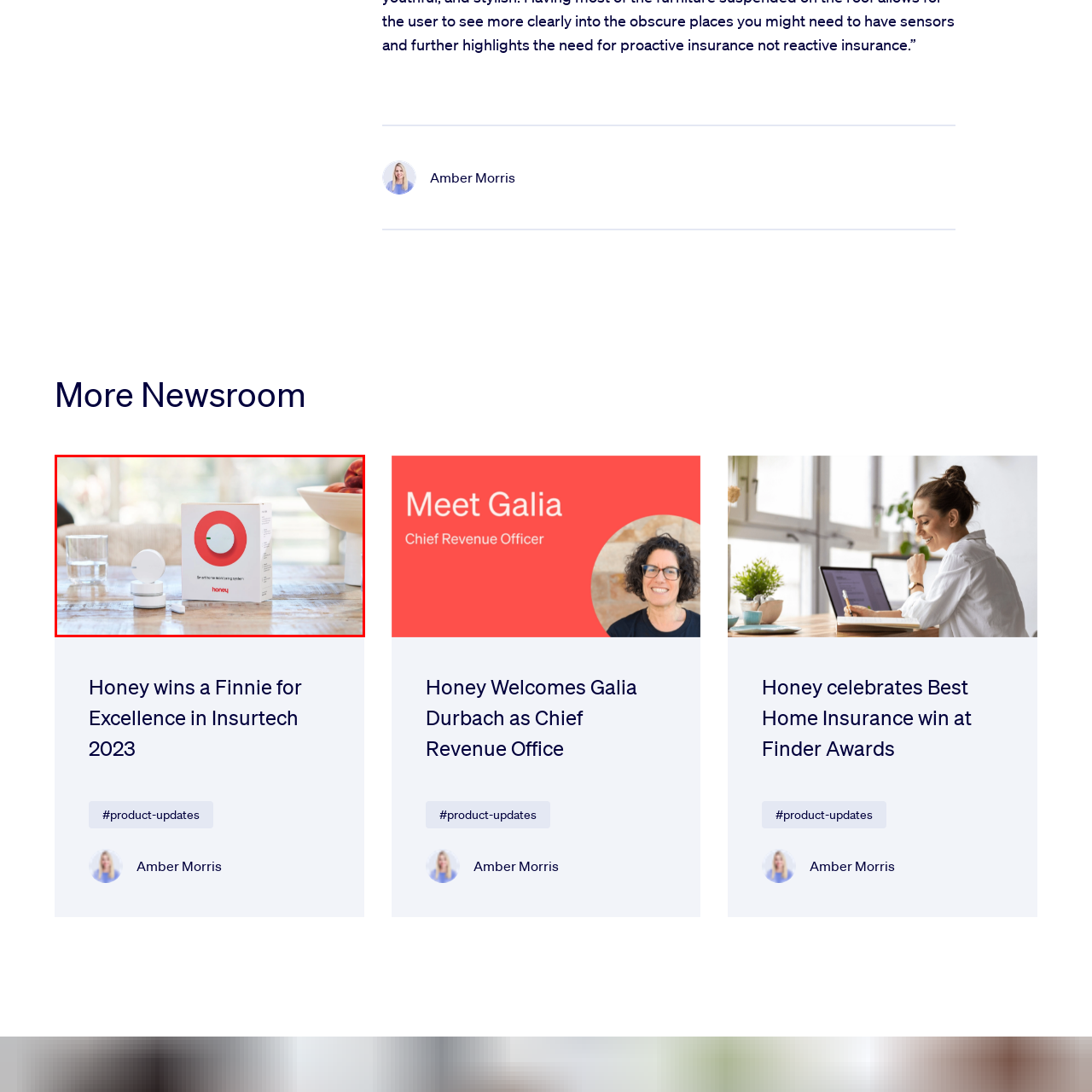Look closely at the part of the image inside the red bounding box, then respond in a word or phrase: What type of light is streaming in from the backdrop?

Natural light